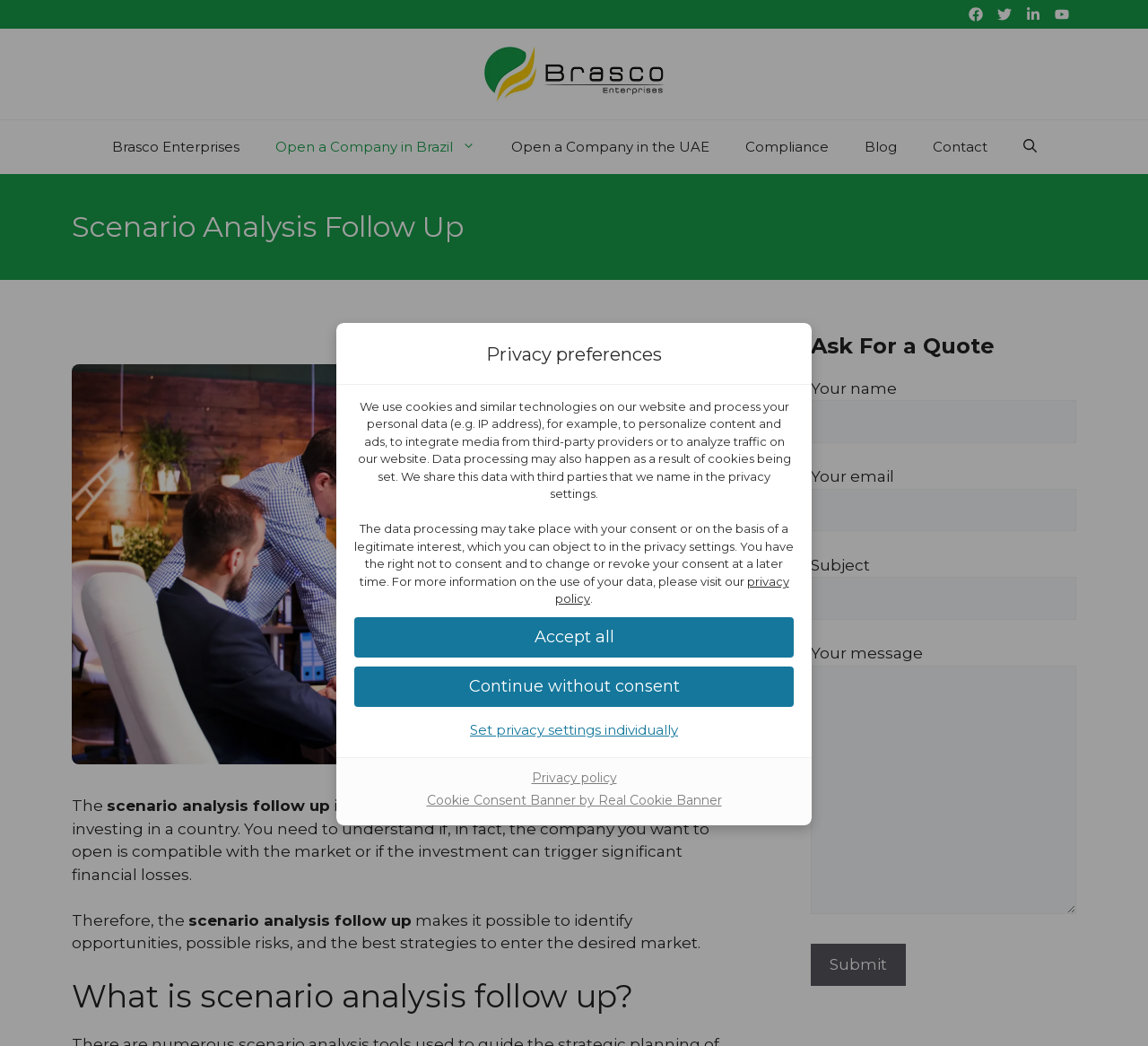Determine the bounding box coordinates of the UI element described by: "name="your-message"".

[0.706, 0.636, 0.938, 0.874]